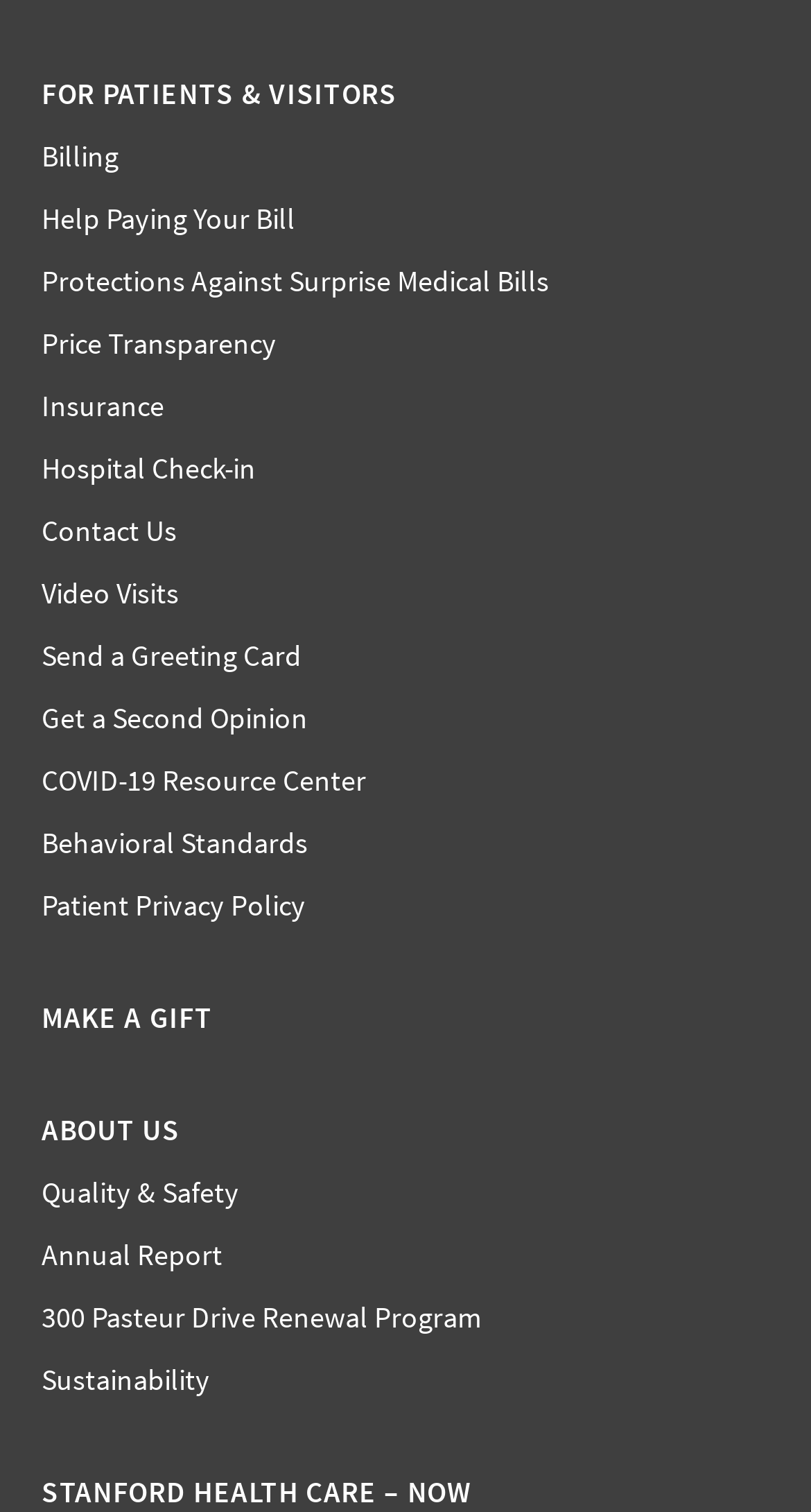Please provide the bounding box coordinates for the element that needs to be clicked to perform the following instruction: "Learn about patient privacy policy". The coordinates should be given as four float numbers between 0 and 1, i.e., [left, top, right, bottom].

[0.051, 0.586, 0.377, 0.611]